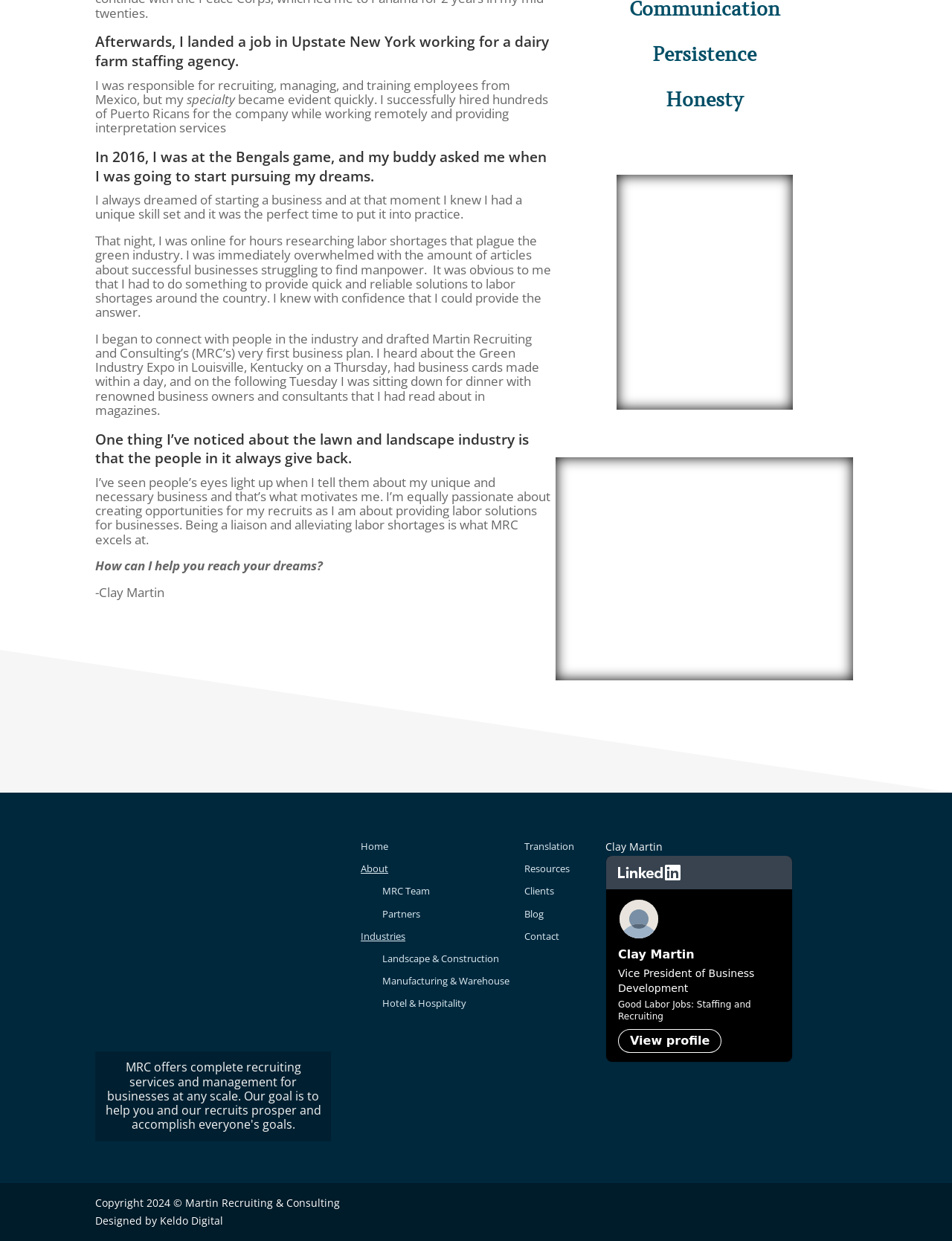What is the name of the company that designed the webpage?
Analyze the screenshot and provide a detailed answer to the question.

The webpage footer mentions that the webpage was 'Designed by Keldo Digital', indicating that Keldo Digital is the company responsible for designing the webpage.